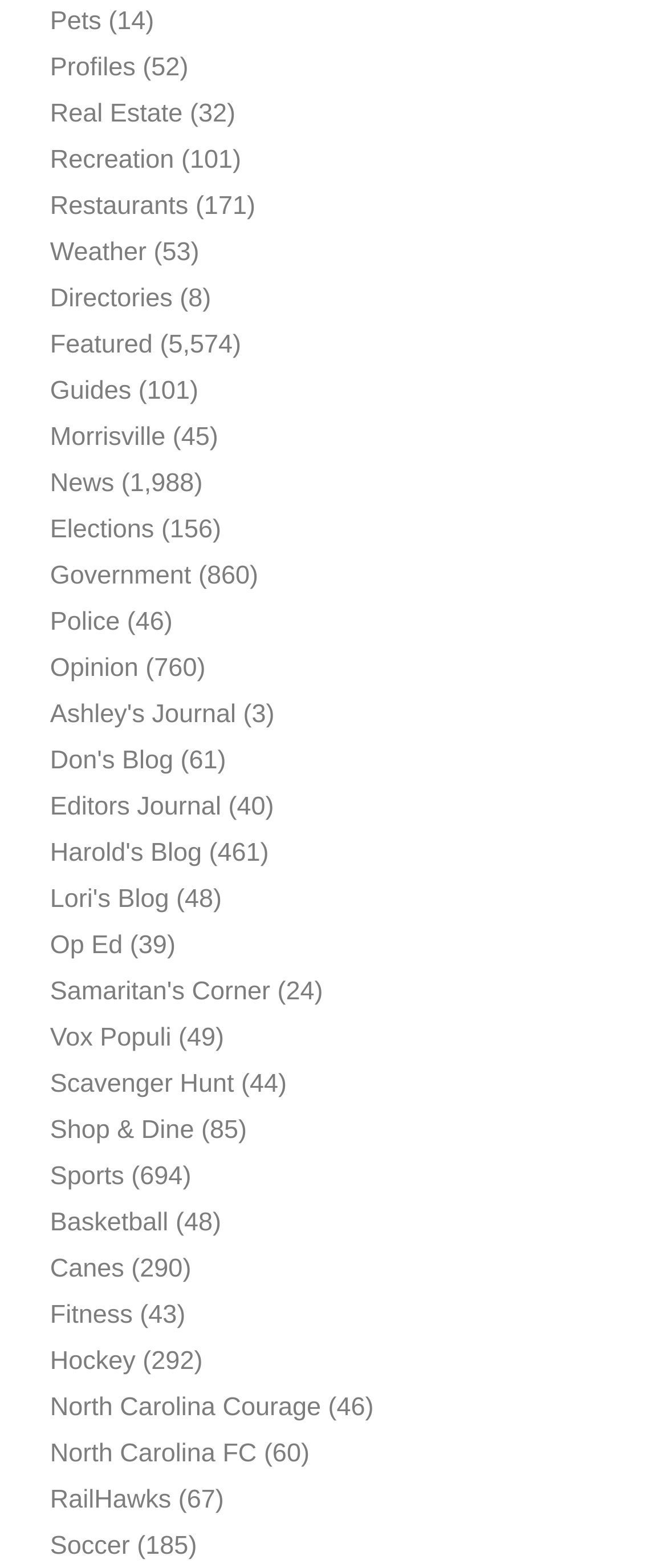Calculate the bounding box coordinates of the UI element given the description: "Sports".

[0.075, 0.741, 0.186, 0.76]